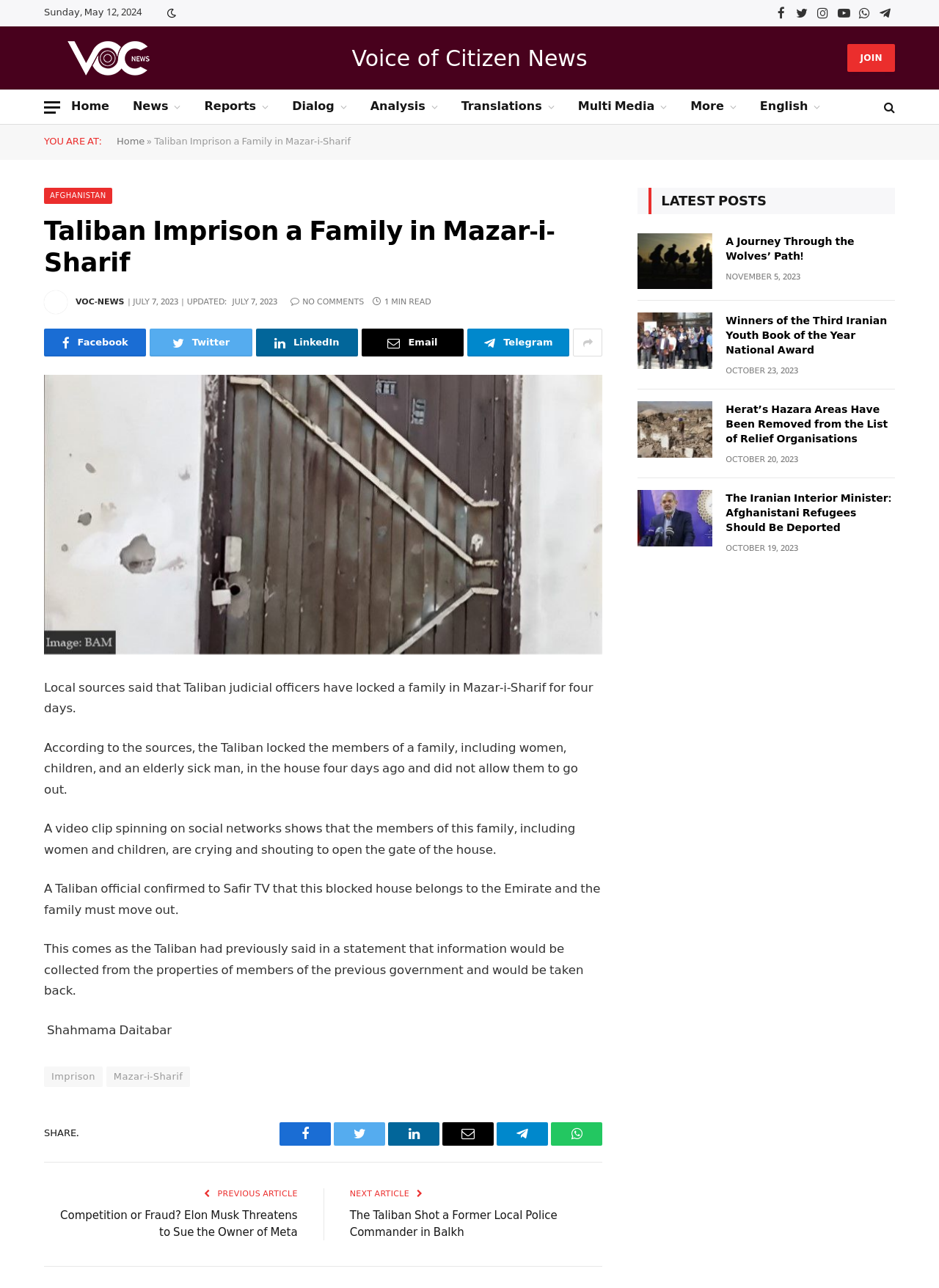Respond to the following question using a concise word or phrase: 
How many latest posts are shown on the page?

3